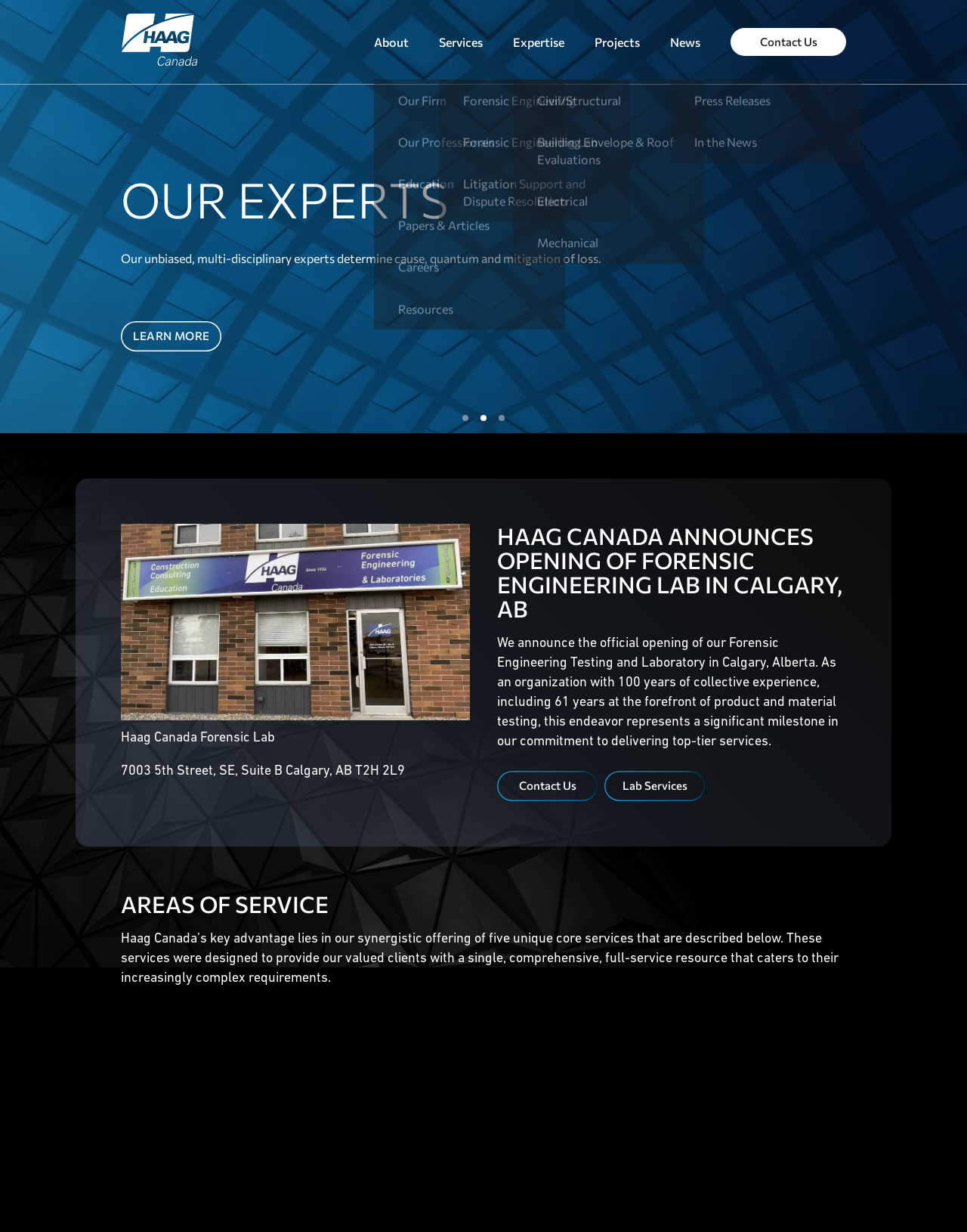Identify the bounding box of the HTML element described as: "Contact Us".

[0.756, 0.023, 0.875, 0.046]